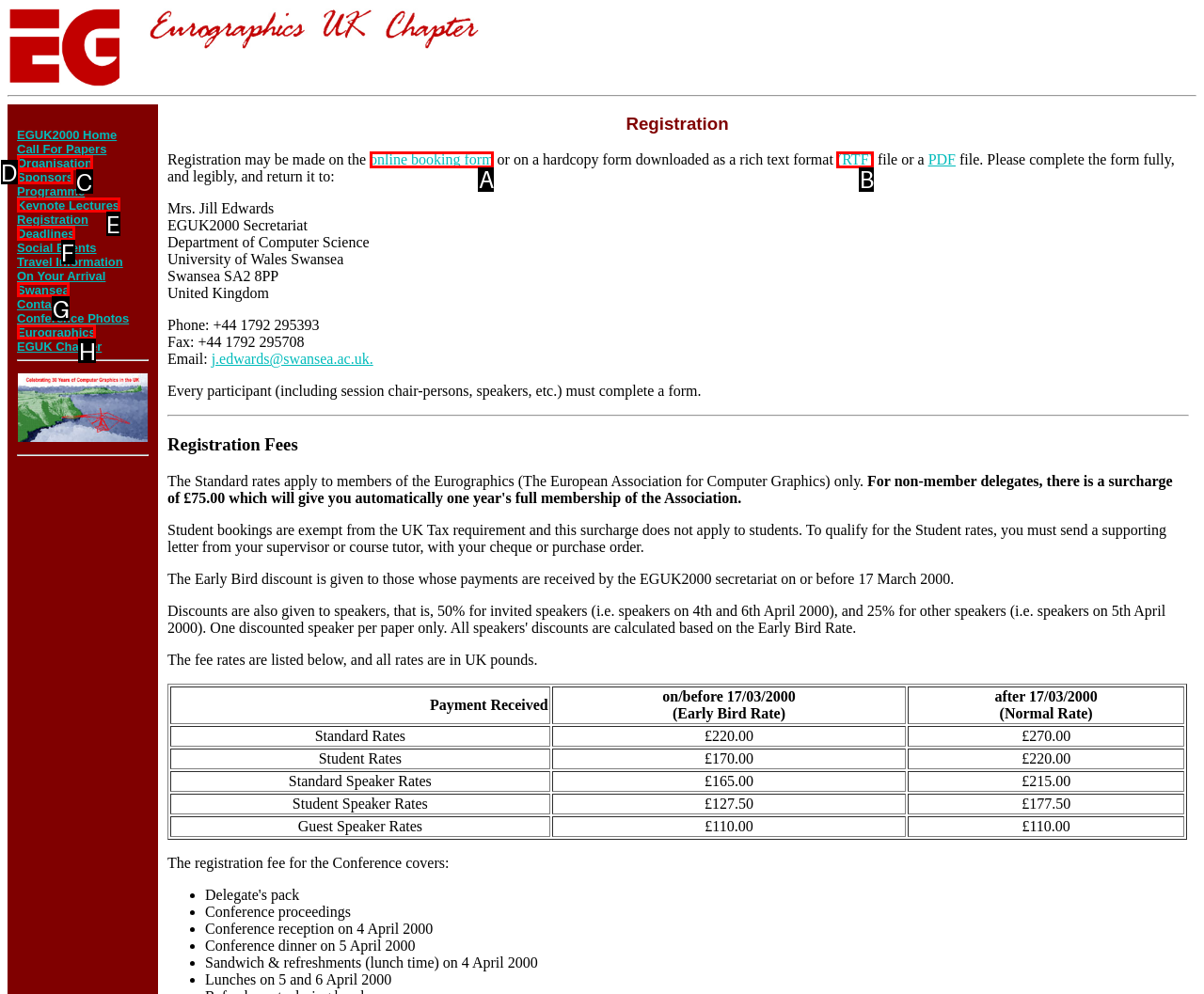Identify which HTML element matches the description: Keynote Lectures. Answer with the correct option's letter.

E